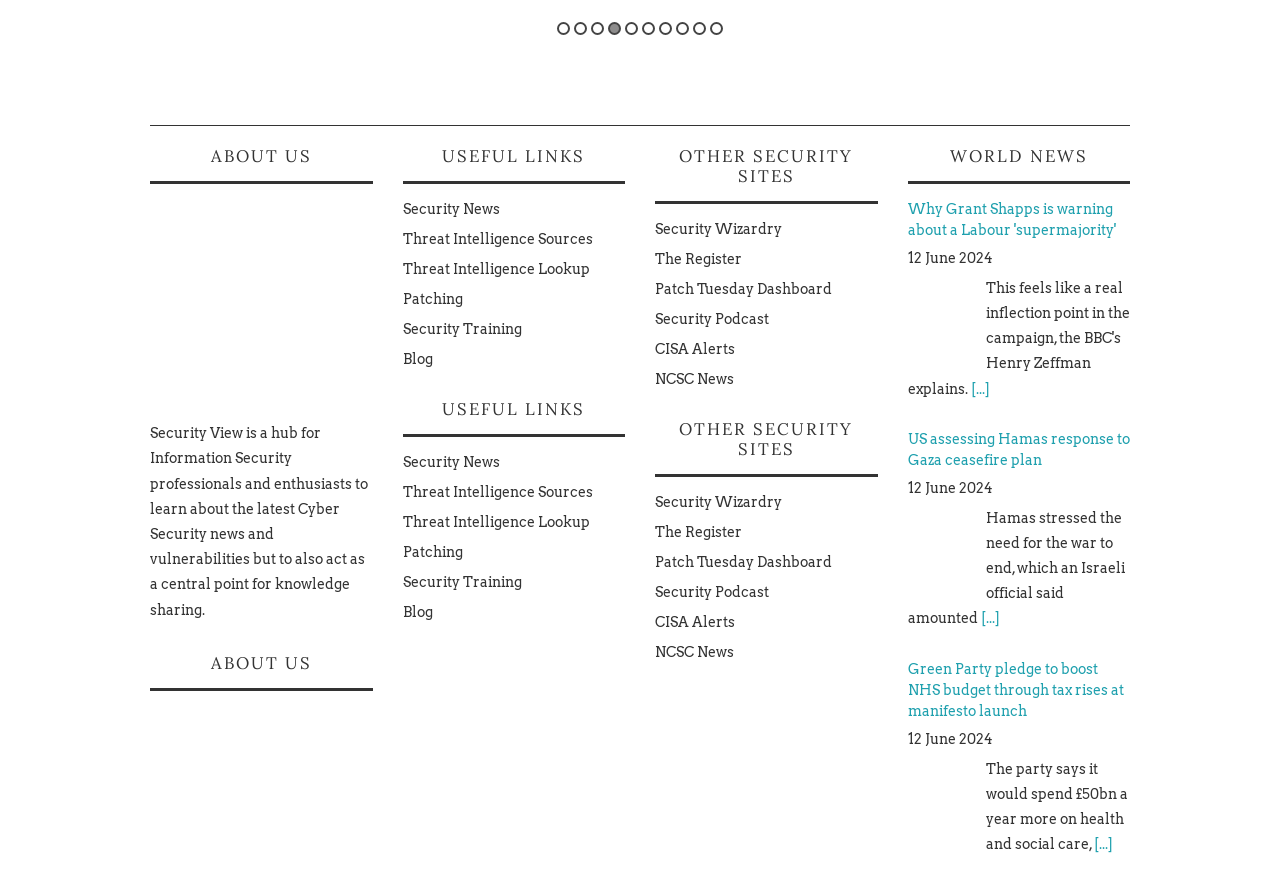Locate the bounding box coordinates of the area to click to fulfill this instruction: "click on JOURNAL". The bounding box should be presented as four float numbers between 0 and 1, in the order [left, top, right, bottom].

None